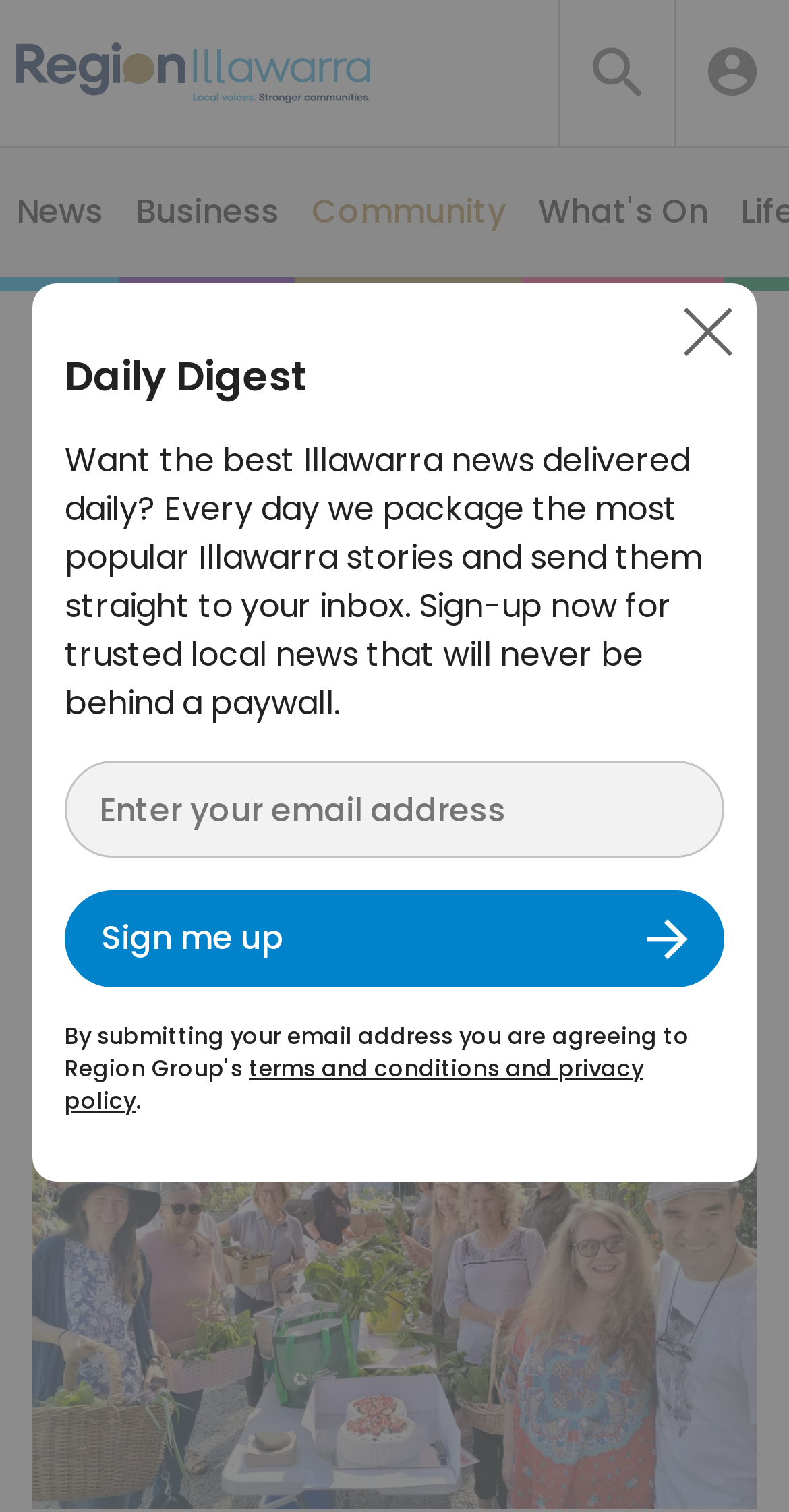Please provide the bounding box coordinate of the region that matches the element description: title="Login to Region Illawarra". Coordinates should be in the format (top-left x, top-left y, bottom-right x, bottom-right y) and all values should be between 0 and 1.

[0.897, 0.032, 0.959, 0.064]